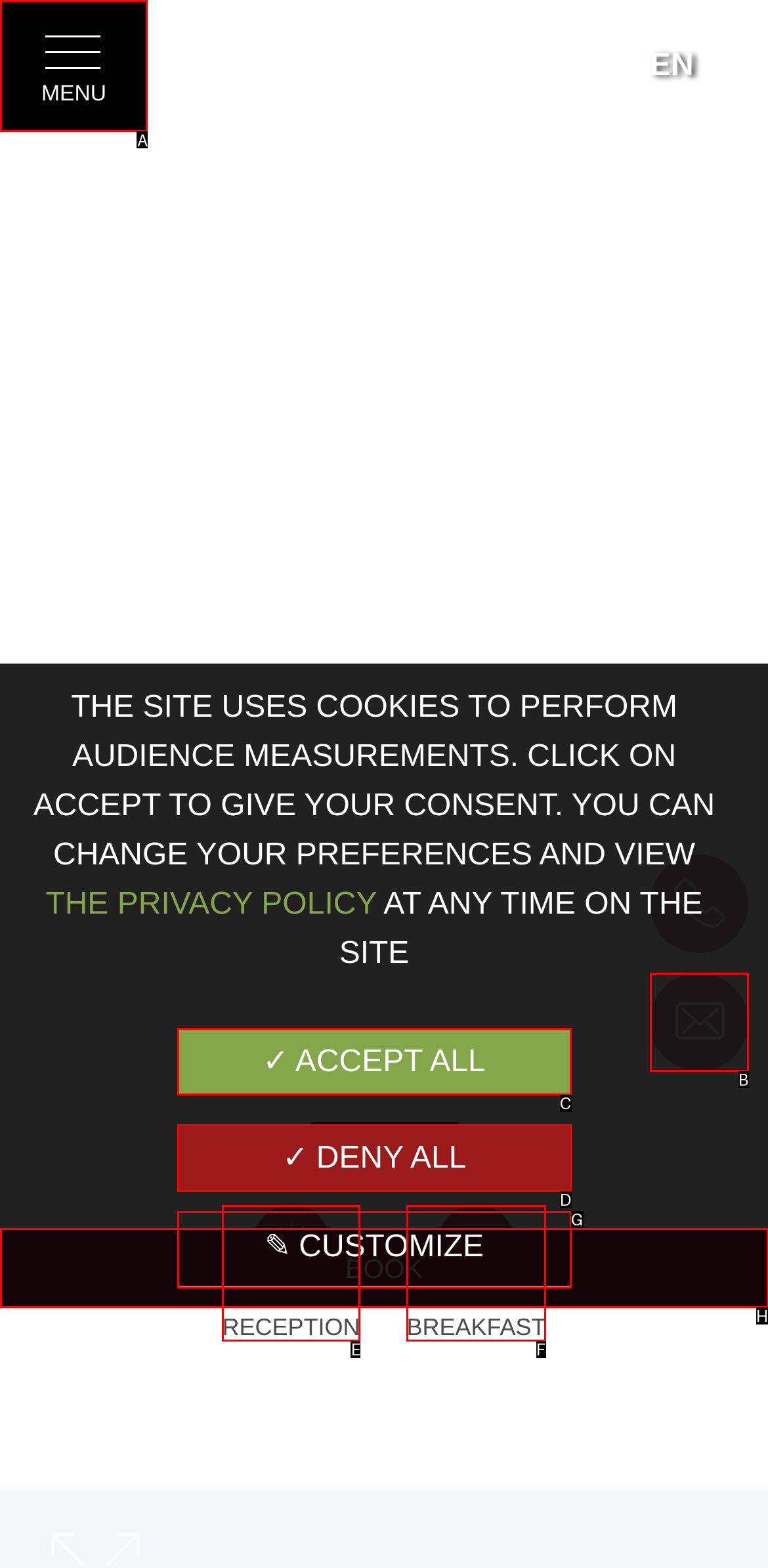Identify the letter of the UI element I need to click to carry out the following instruction: Read the news about ATU-Ozark

None